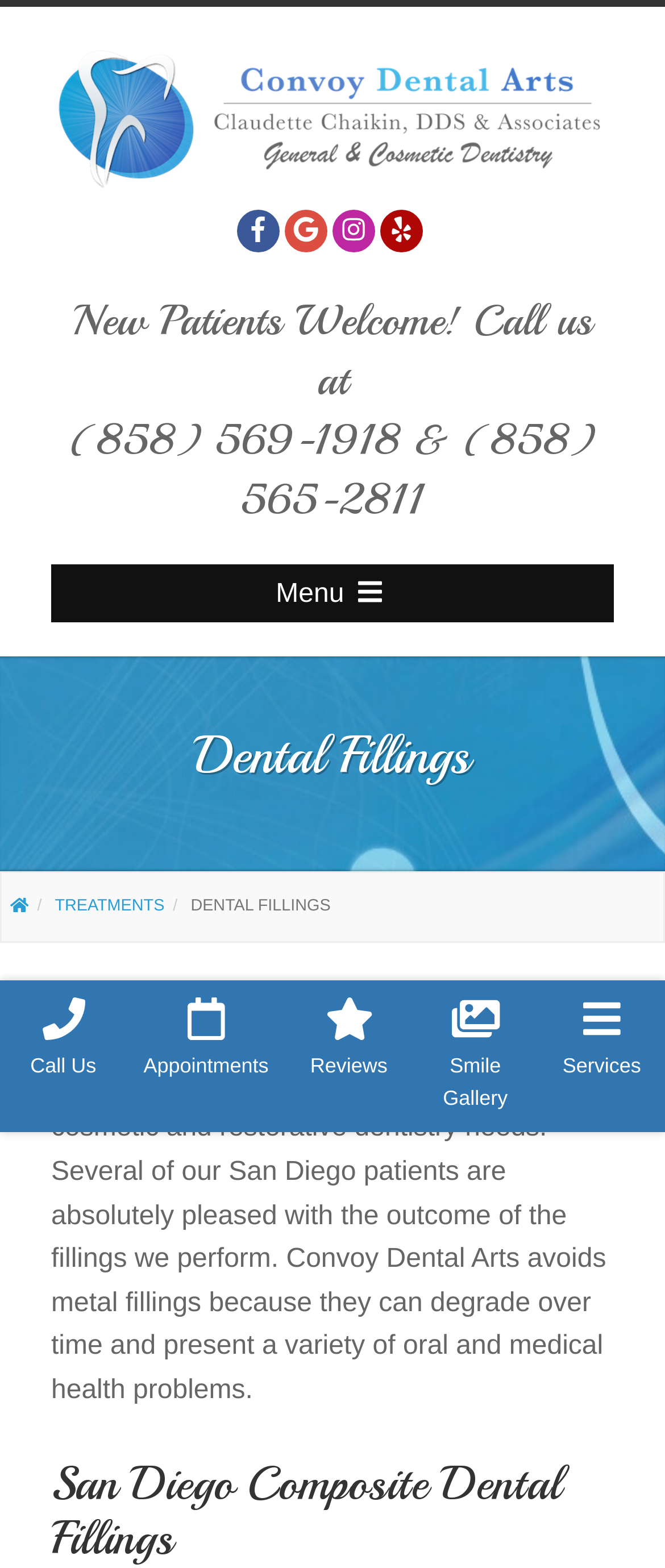Answer the question below using just one word or a short phrase: 
What type of fillings does Convoy Dental Arts use?

Composite (or tooth-colored) fillings